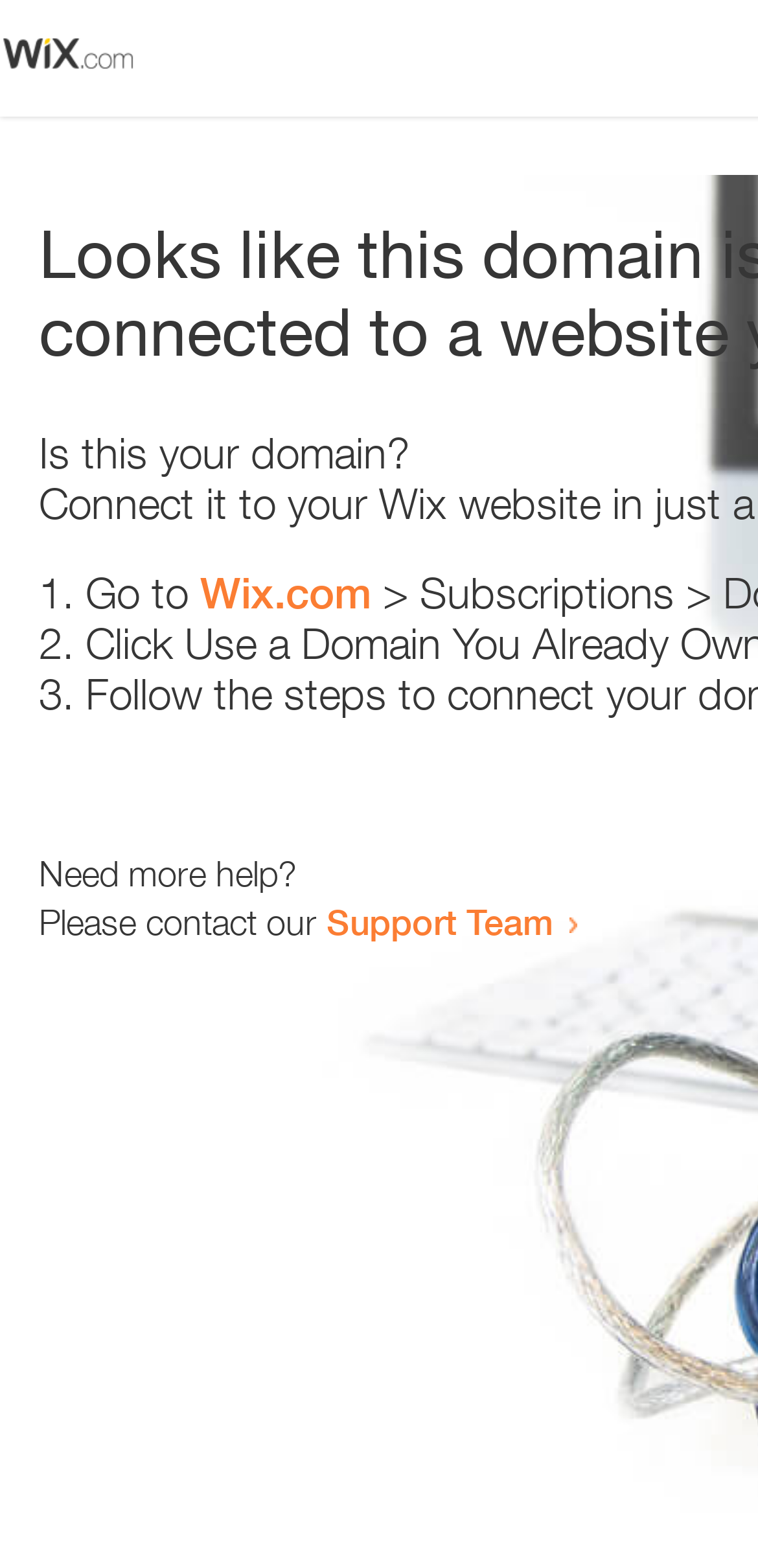Provide a thorough description of this webpage.

The webpage appears to be an error page, with a small image at the top left corner. Below the image, there is a heading that reads "Is this your domain?" centered on the page. 

Underneath the heading, there is a numbered list with three items. The first item starts with "1." and is followed by the text "Go to" and a link to "Wix.com". The second item starts with "2." and the third item starts with "3.", but their contents are not specified. 

At the bottom of the page, there is a section that provides additional help options. It starts with the text "Need more help?" and is followed by a sentence that reads "Please contact our". This sentence is completed with a link to the "Support Team".